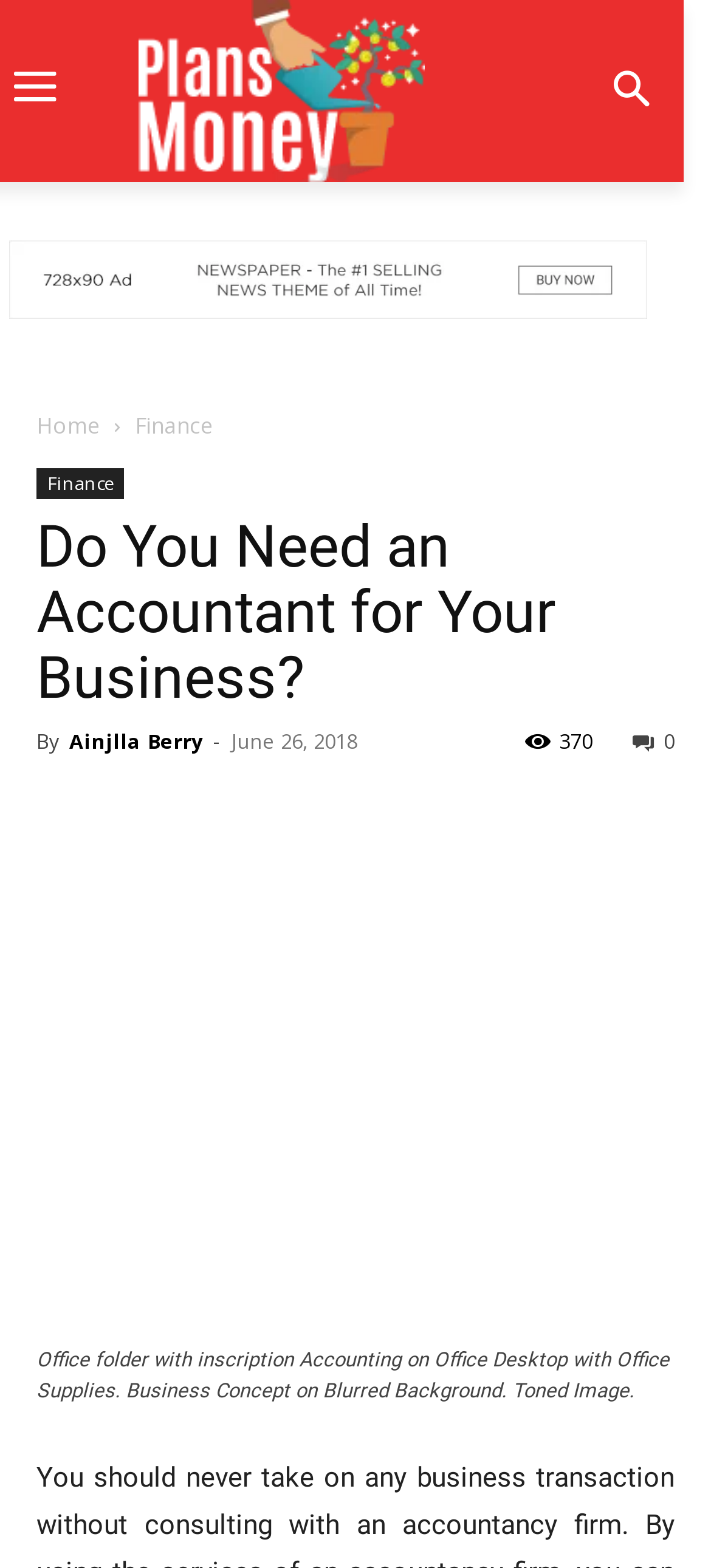Please provide a comprehensive response to the question based on the details in the image: How many social media links are there?

I counted the number of social media links by looking at the links with icons, which are , , , , and . These links are likely to be social media links.